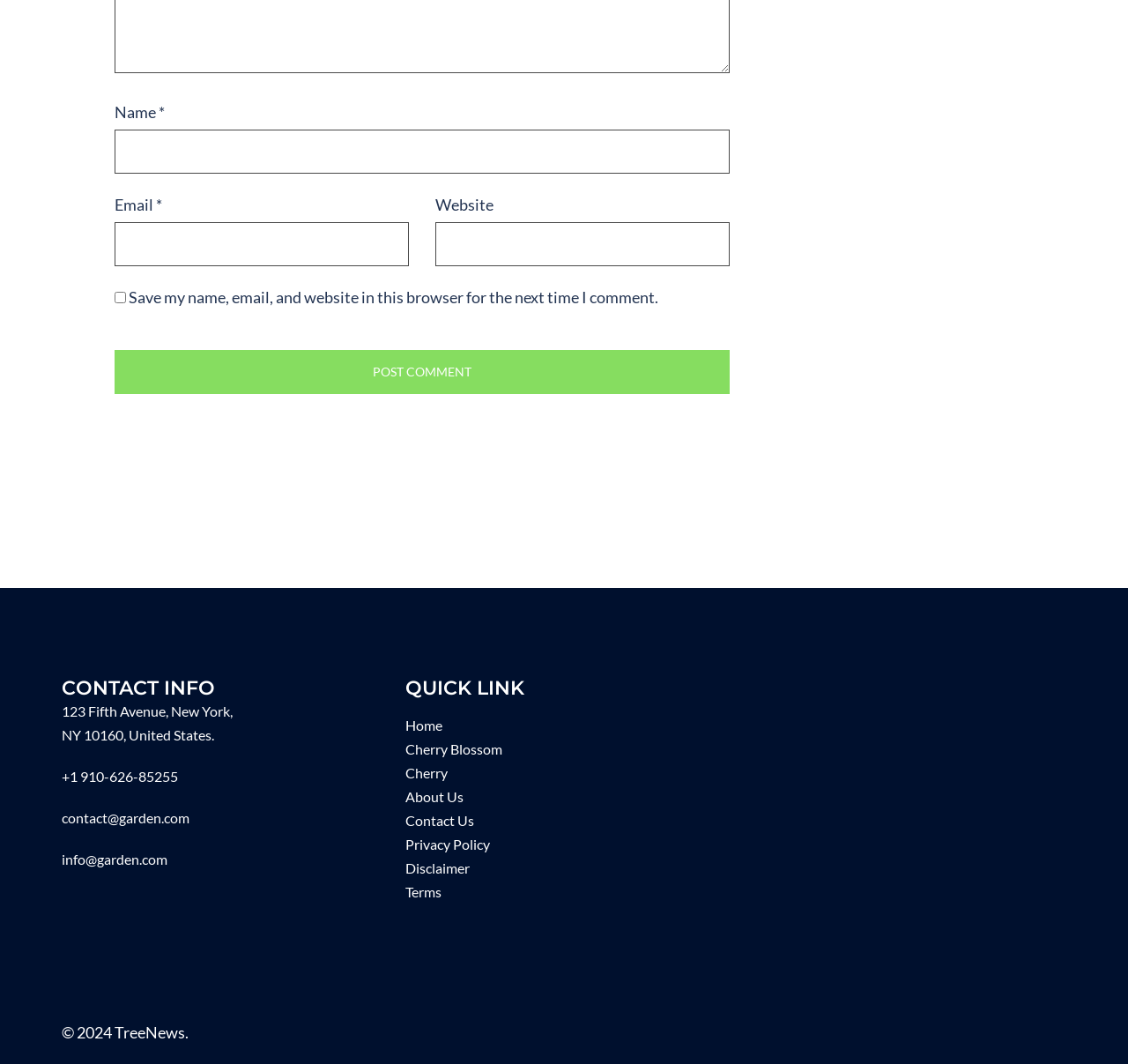What is the copyright year?
Give a single word or phrase as your answer by examining the image.

2024